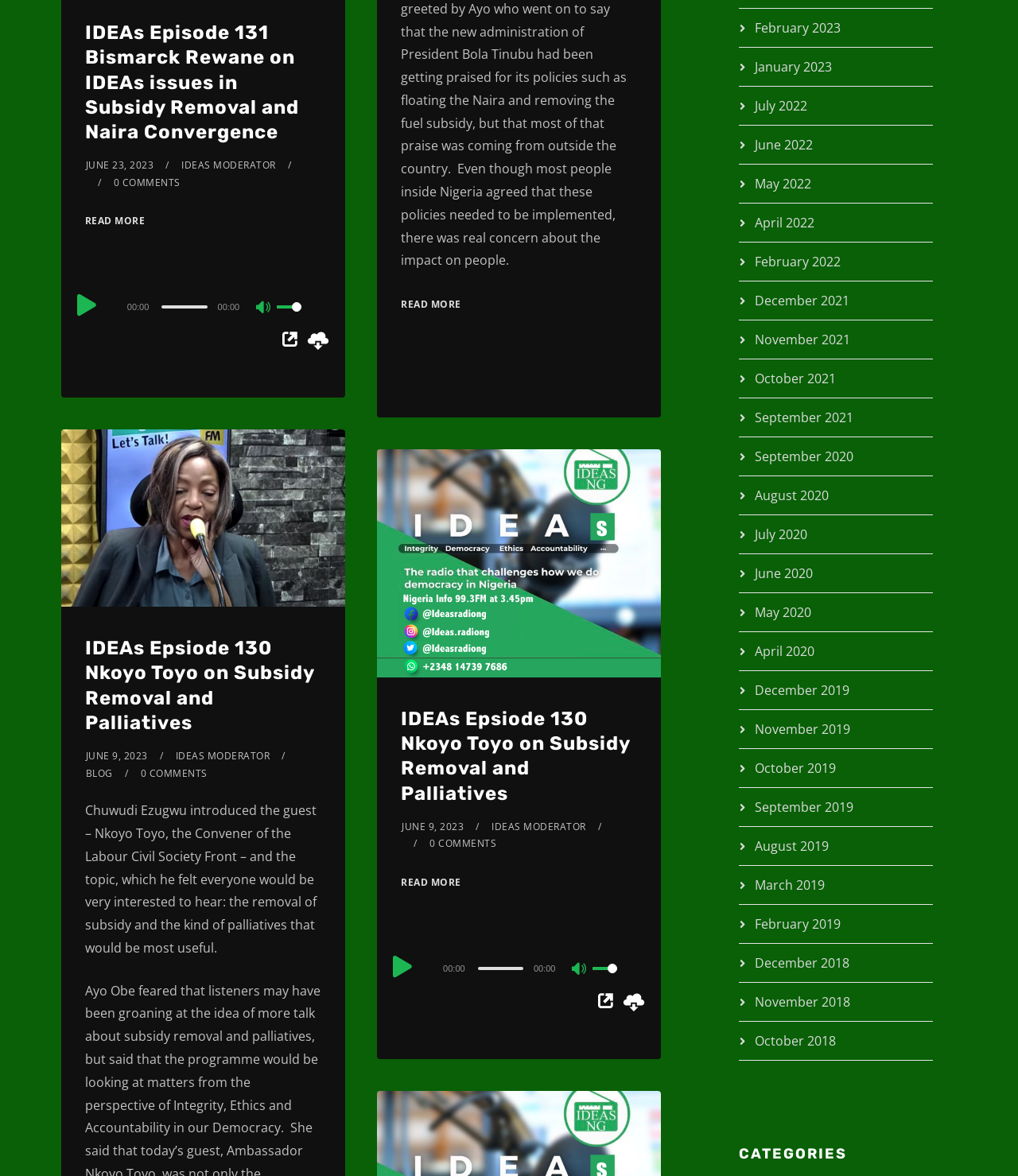Please find the bounding box coordinates for the clickable element needed to perform this instruction: "Select the month 'June 2023'".

[0.084, 0.135, 0.151, 0.146]